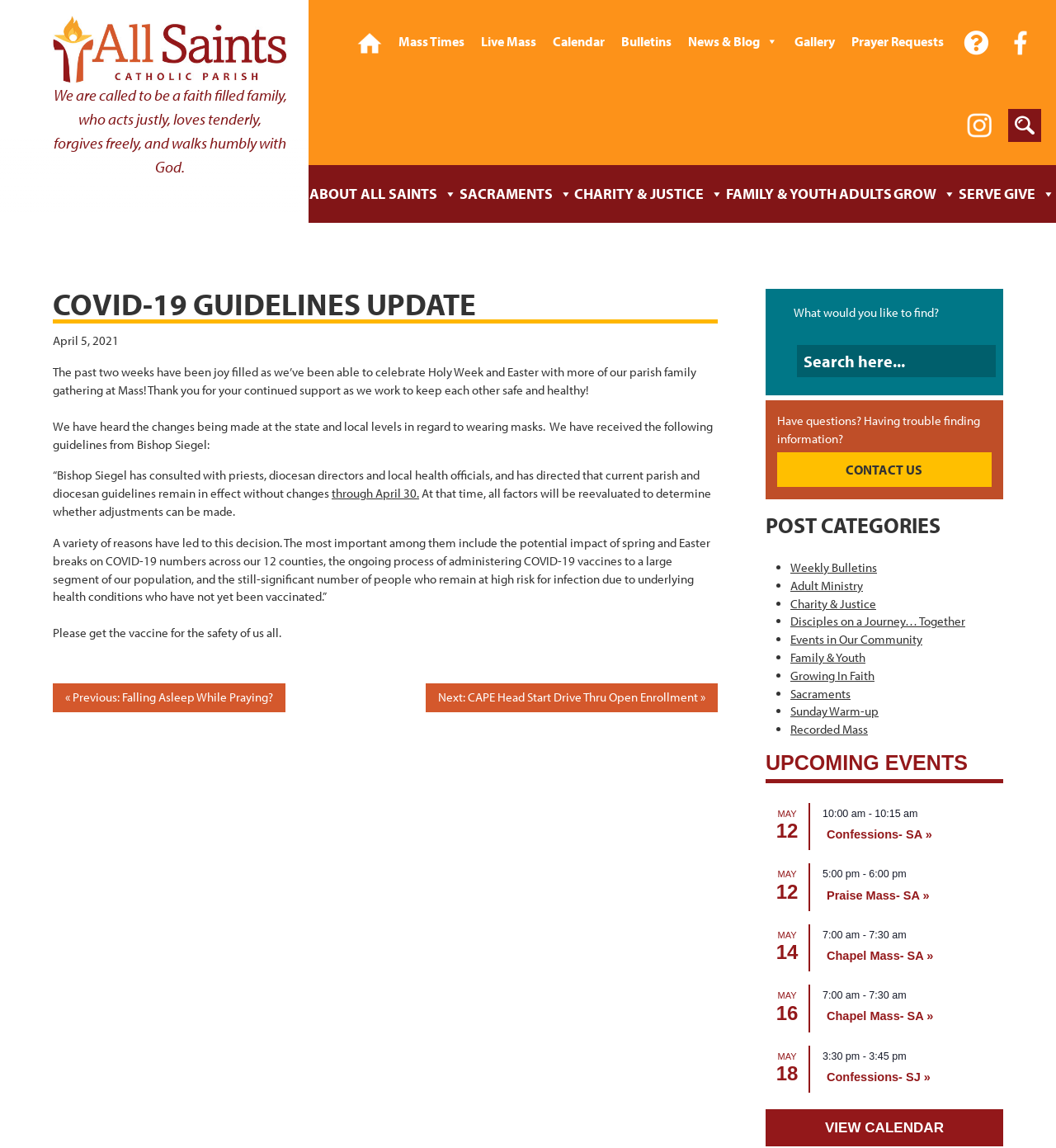Identify the bounding box for the element characterized by the following description: "aria-label="All Saints Parish Evansville"".

[0.331, 0.0, 0.37, 0.072]